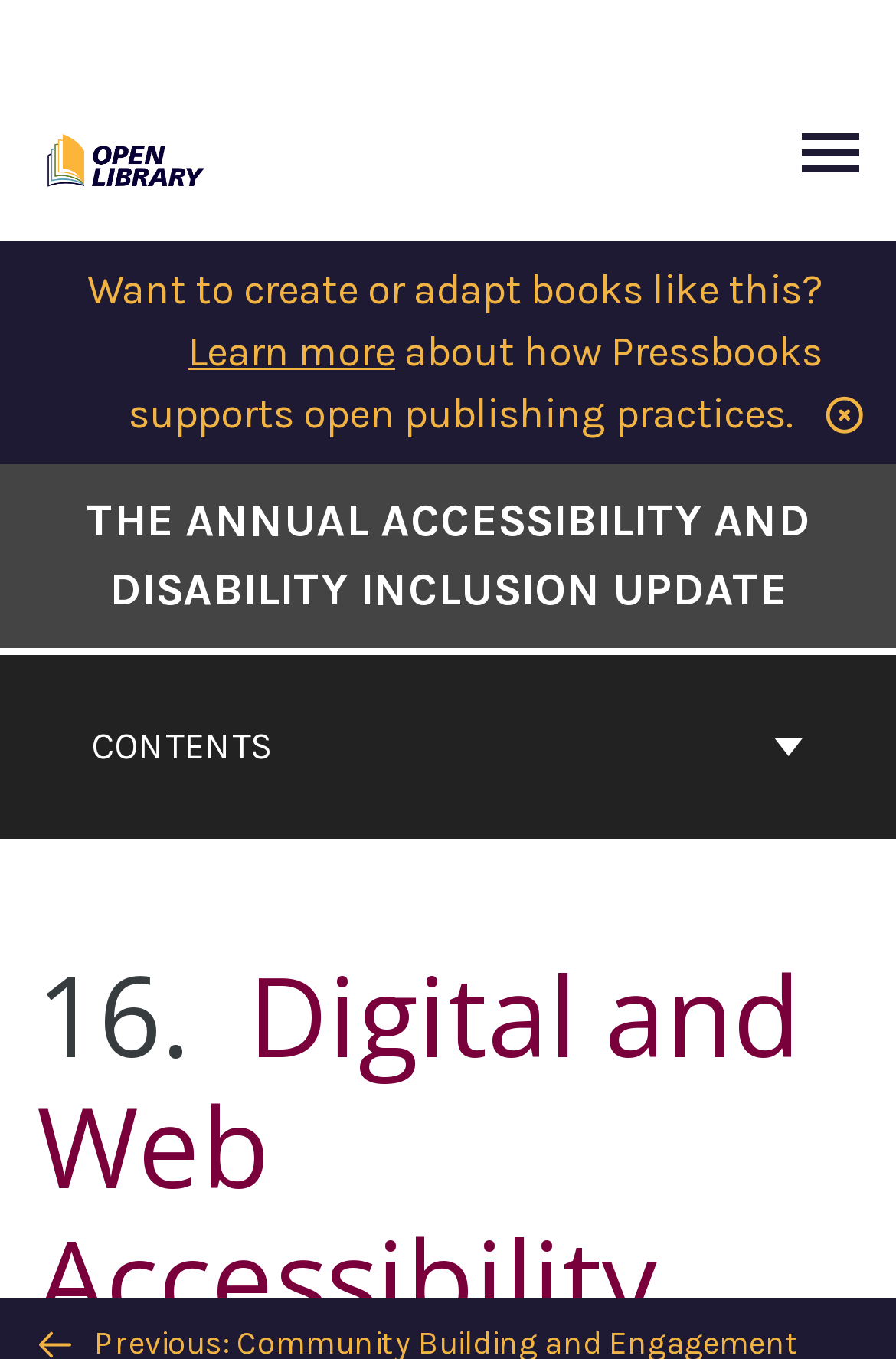Use a single word or phrase to answer the question: What is the purpose of the 'Learn more' link?

To learn about open publishing practices